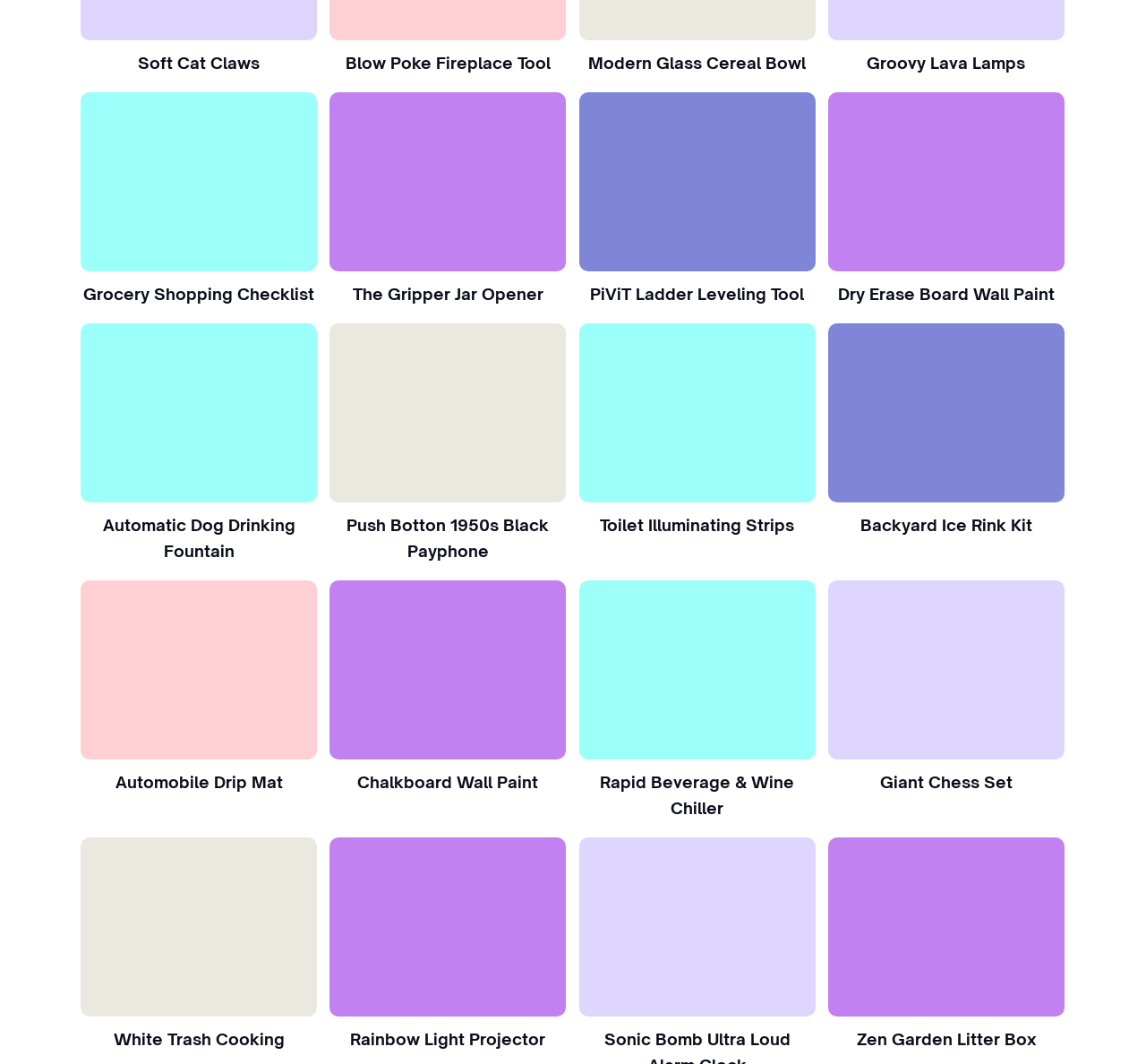What is the last gift idea on the webpage?
Kindly answer the question with as much detail as you can.

The last gift idea on the webpage is 'Rainbow Light Projector' which is a link with a heading of the same name, located at the bottom right of the webpage with a bounding box of [0.288, 0.787, 0.494, 0.955].